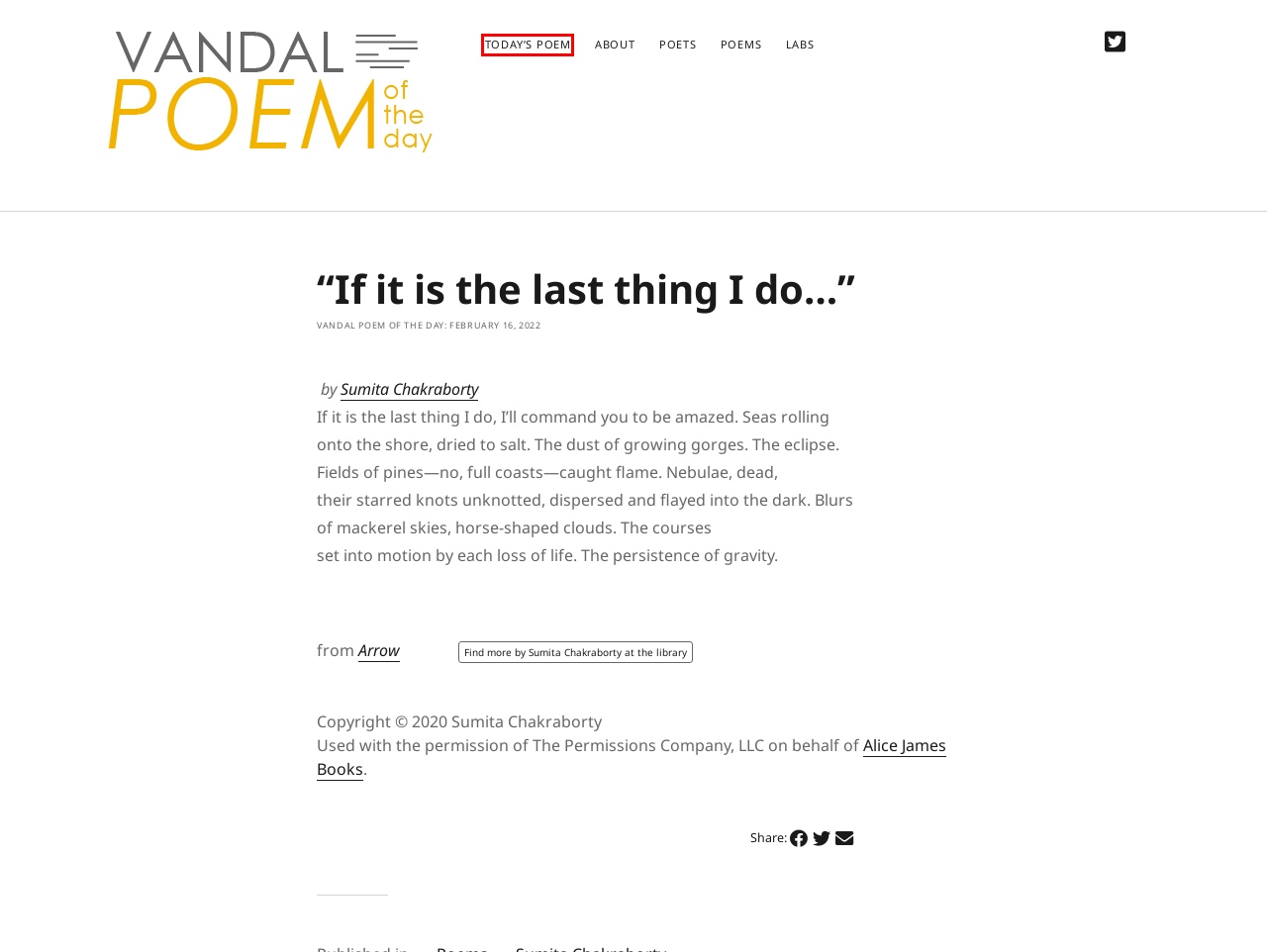A screenshot of a webpage is provided, featuring a red bounding box around a specific UI element. Identify the webpage description that most accurately reflects the new webpage after interacting with the selected element. Here are the candidates:
A. Arrow — Alice James Books
B. Vandal Poem of the Day
C. Home | Center for Digital Inquiry and Learning (CDIL)
D. Andrés Cerpa – Vandal Poem of the Day
E. Anders Carlson-Wee – Vandal Poem of the Day
F. Uncategorized – Vandal Poem of the Day
G. Tod Marshall – Vandal Poem of the Day
H. Alice James Books

B